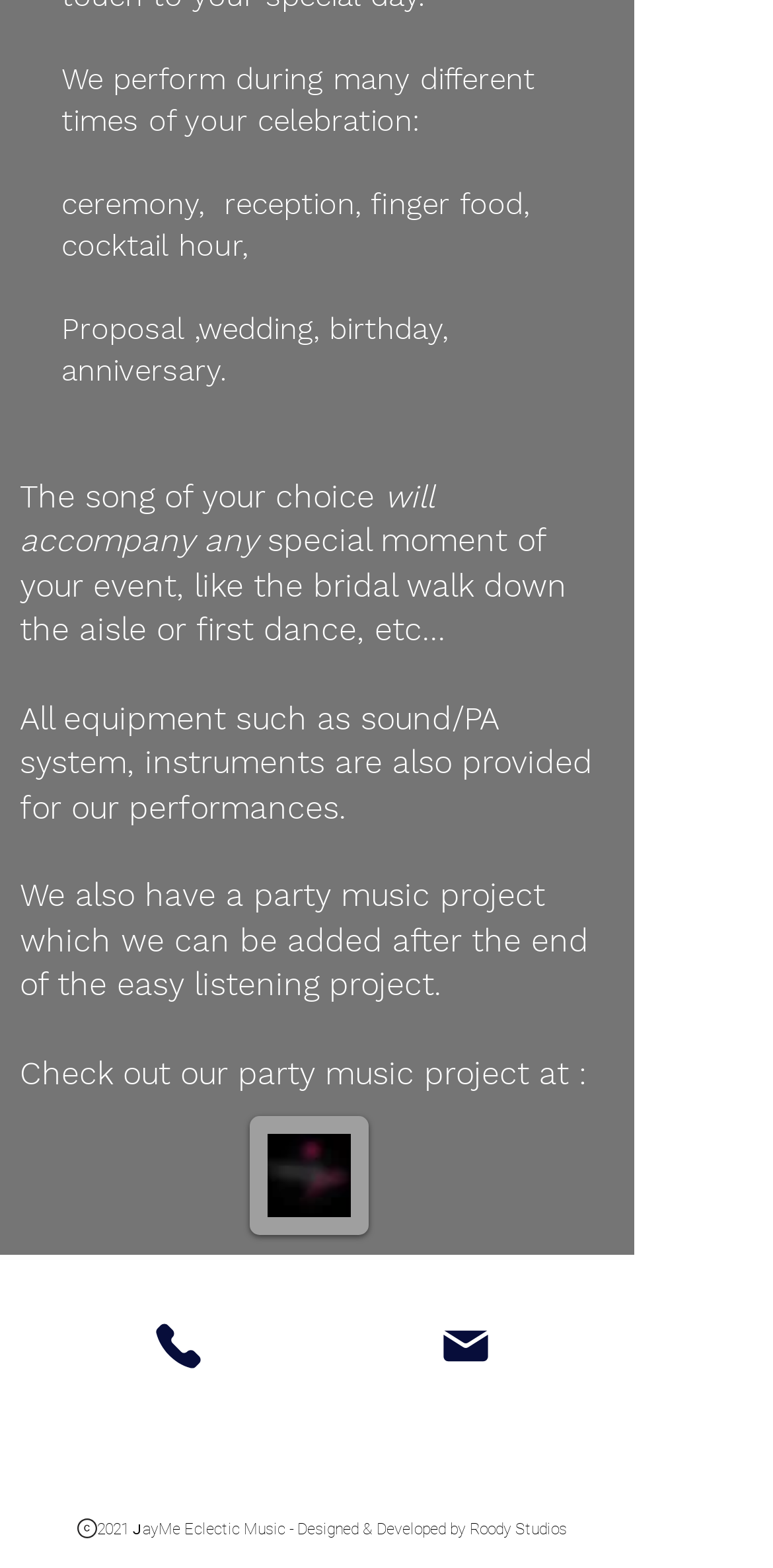Can you find the bounding box coordinates for the UI element given this description: "Mail"? Provide the coordinates as four float numbers between 0 and 1: [left, top, right, bottom].

[0.449, 0.832, 0.756, 0.885]